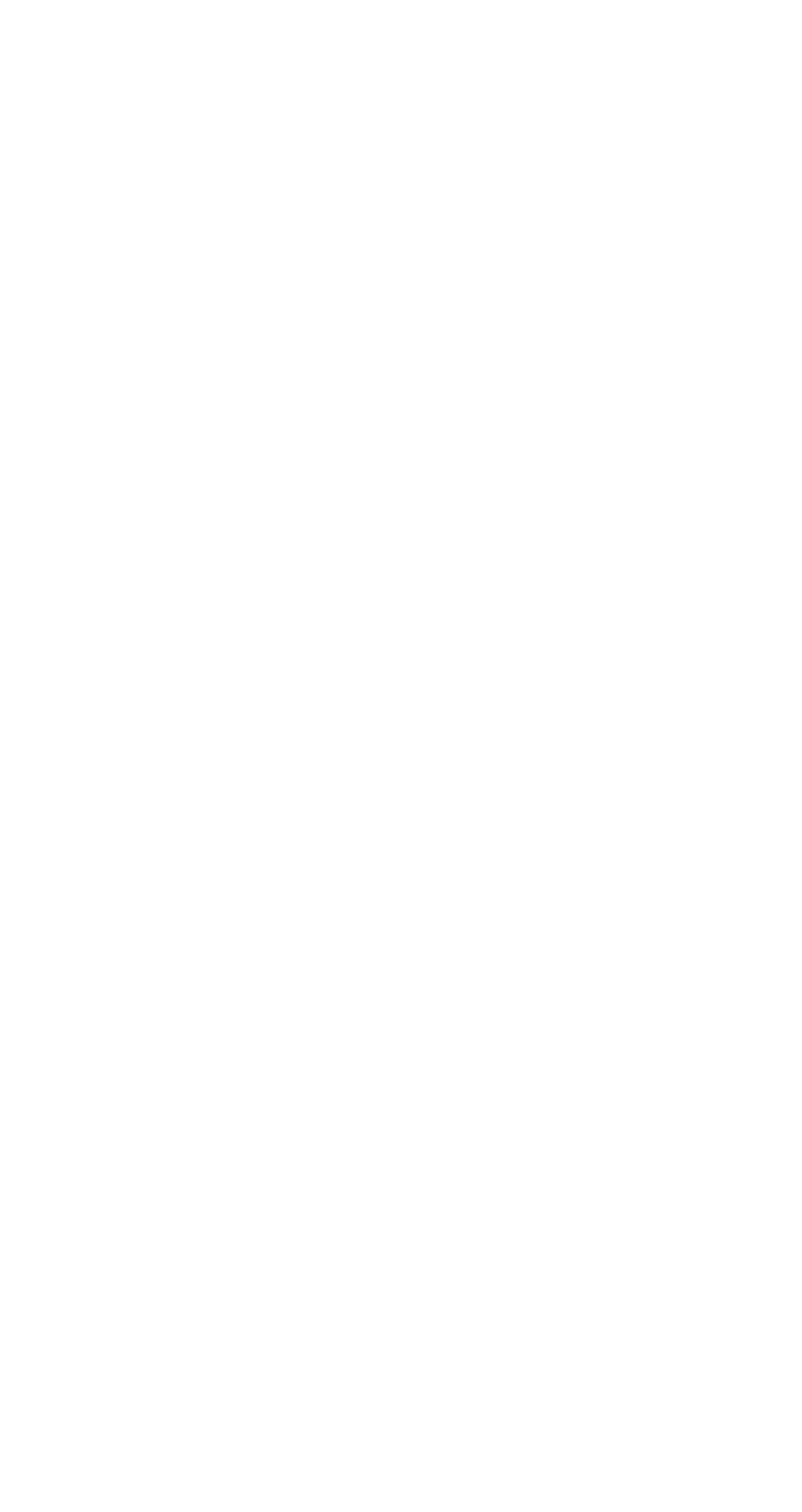Identify the bounding box coordinates of the region that needs to be clicked to carry out this instruction: "View our branches worldwide". Provide these coordinates as four float numbers ranging from 0 to 1, i.e., [left, top, right, bottom].

[0.108, 0.073, 0.74, 0.141]